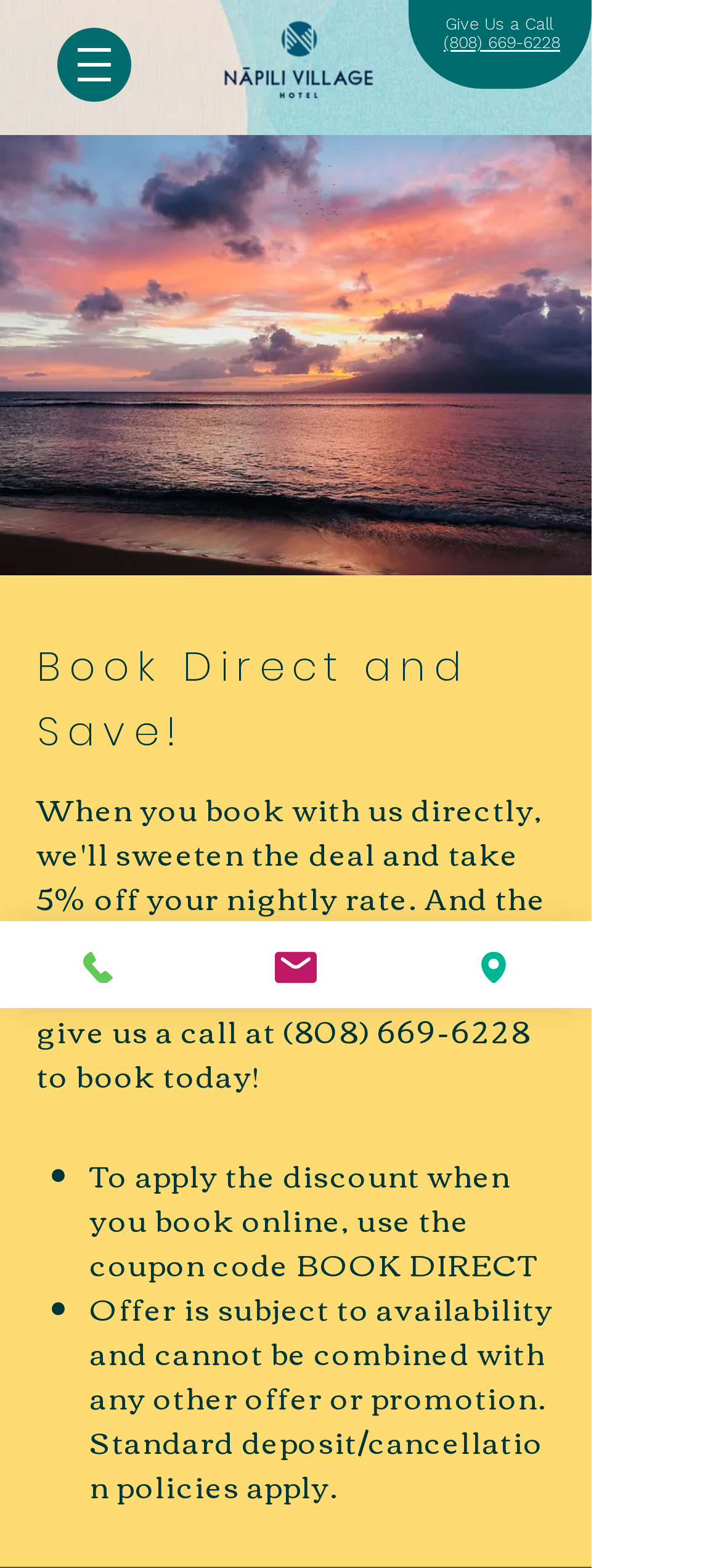What is the condition for the discount offer?
Use the information from the image to give a detailed answer to the question.

I found the condition by reading the static text 'Offer is subject to availability and cannot be combined with any other offer or promotion.' which explicitly states the condition for the discount offer.